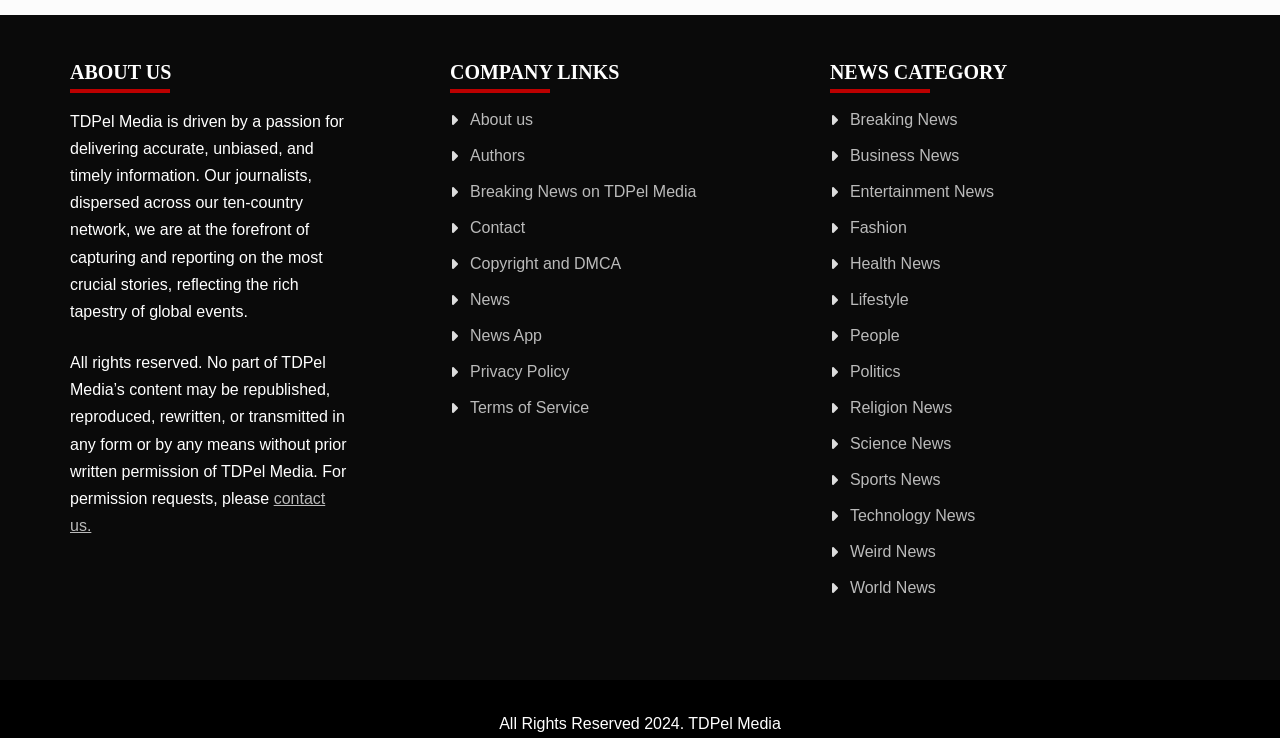How many categories of news are listed?
Analyze the image and deliver a detailed answer to the question.

The 'NEWS CATEGORY' section lists 12 categories of news, including Breaking News, Business News, Entertainment News, and more.